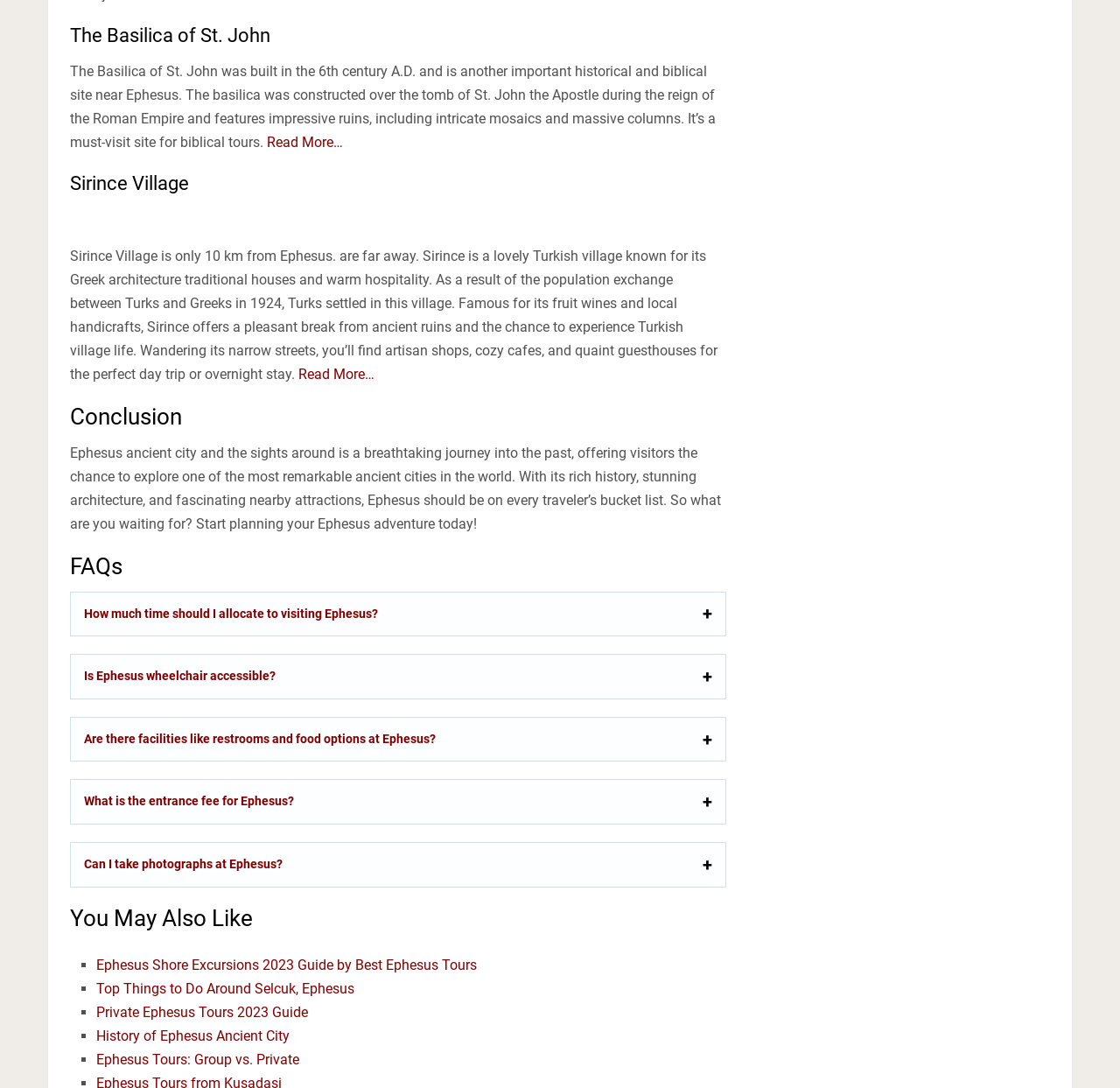Determine the coordinates of the bounding box that should be clicked to complete the instruction: "Read more about The Basilica of St. John". The coordinates should be represented by four float numbers between 0 and 1: [left, top, right, bottom].

[0.238, 0.123, 0.306, 0.138]